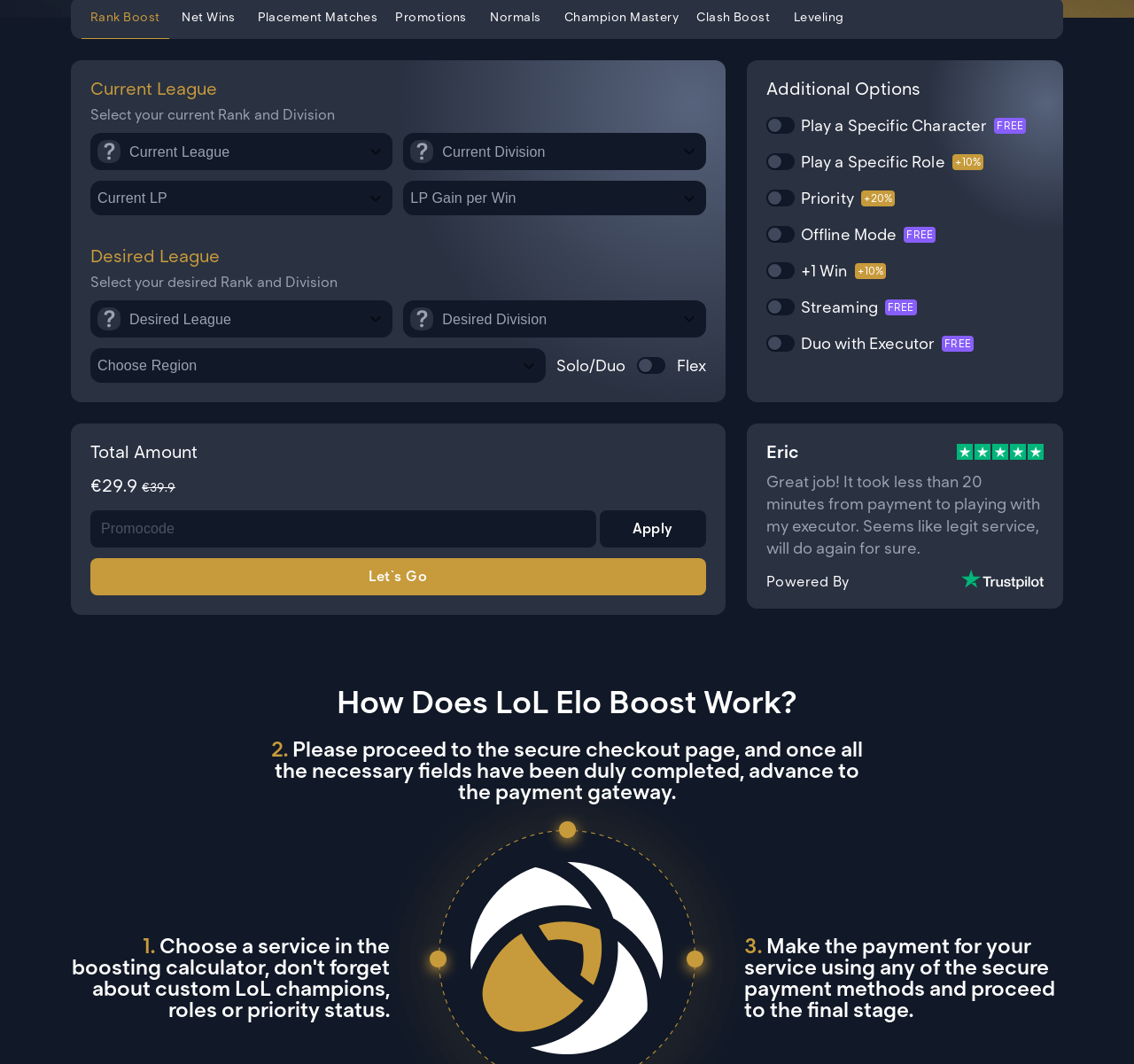Extract the bounding box coordinates of the UI element described: "parent_node: ​ placeholder="Promocode"". Provide the coordinates in the format [left, top, right, bottom] with values ranging from 0 to 1.

[0.08, 0.48, 0.526, 0.515]